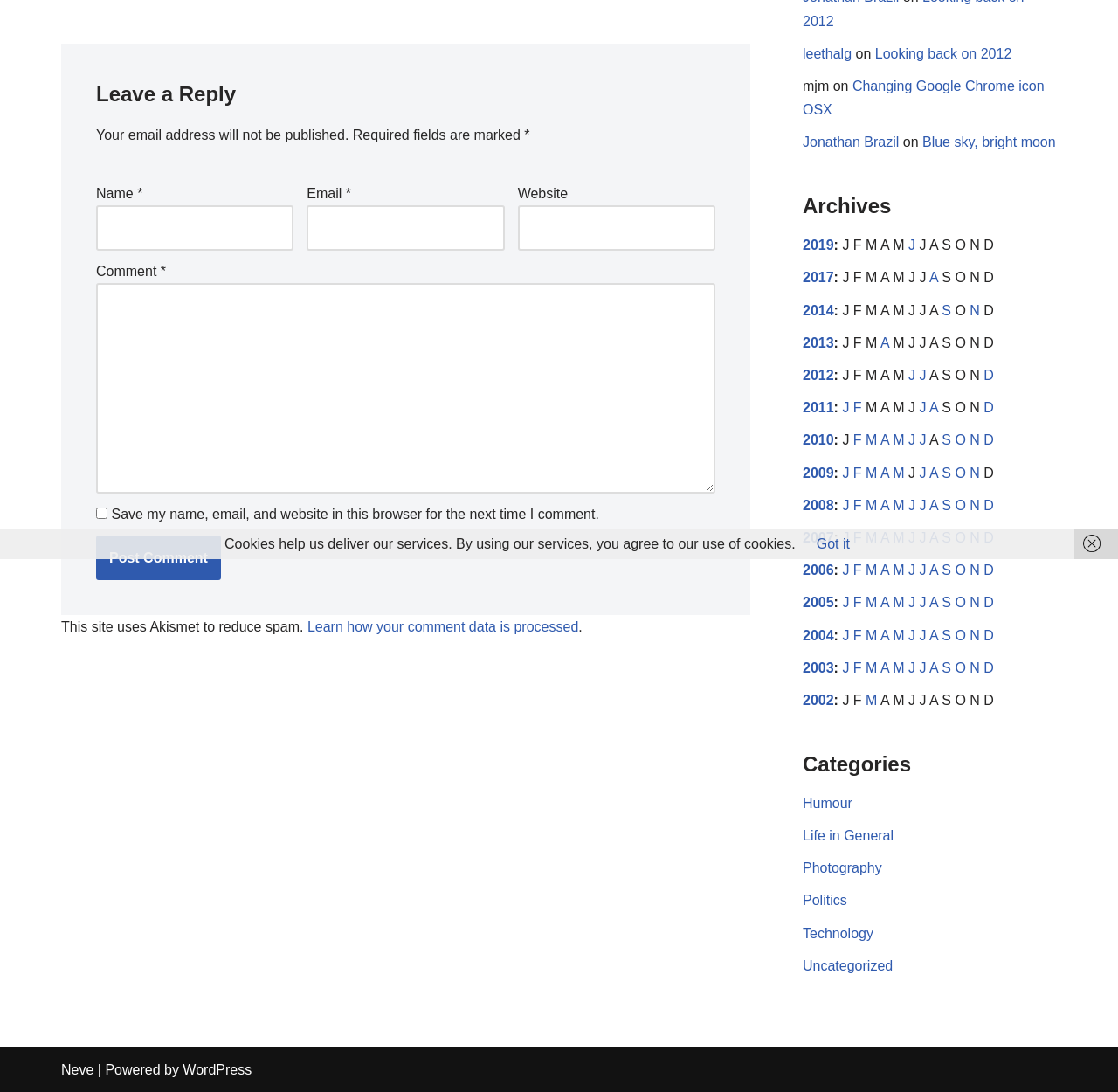Using the provided element description: "Technology", identify the bounding box coordinates. The coordinates should be four floats between 0 and 1 in the order [left, top, right, bottom].

[0.718, 0.848, 0.781, 0.861]